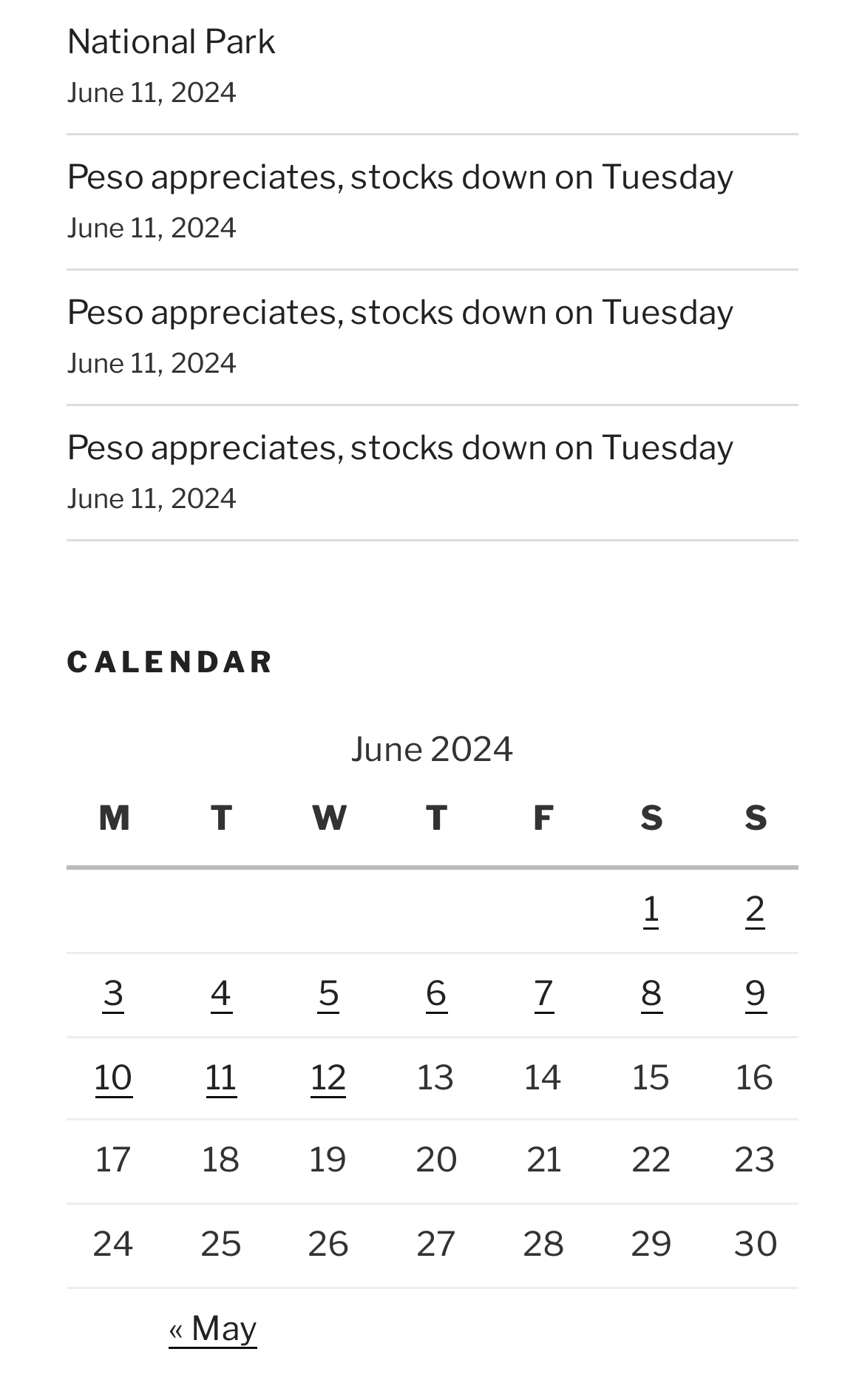Determine the coordinates of the bounding box for the clickable area needed to execute this instruction: "Go to the top of the page".

None